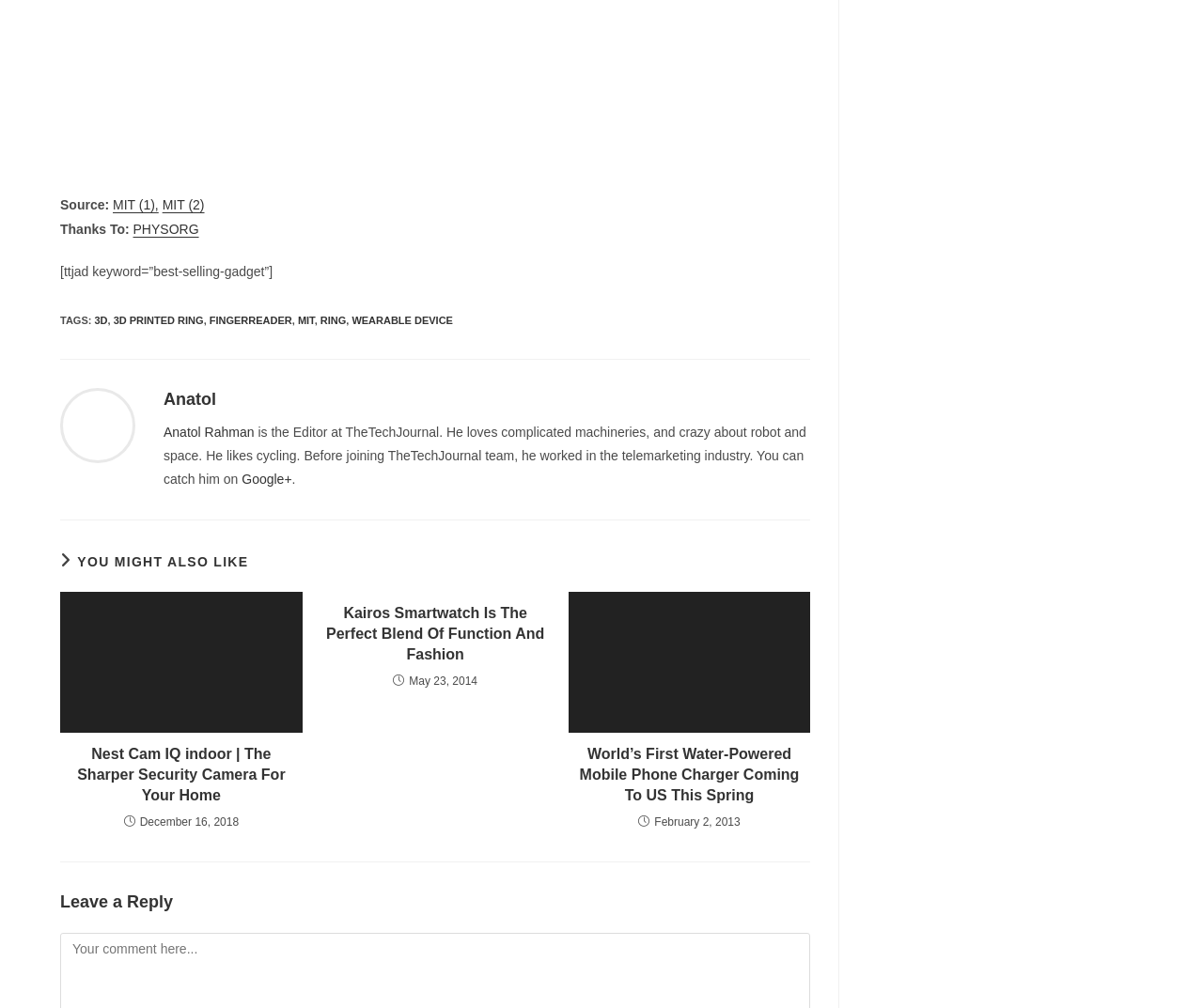Identify the bounding box coordinates of the region that should be clicked to execute the following instruction: "Check the post author's avatar".

[0.05, 0.385, 0.112, 0.459]